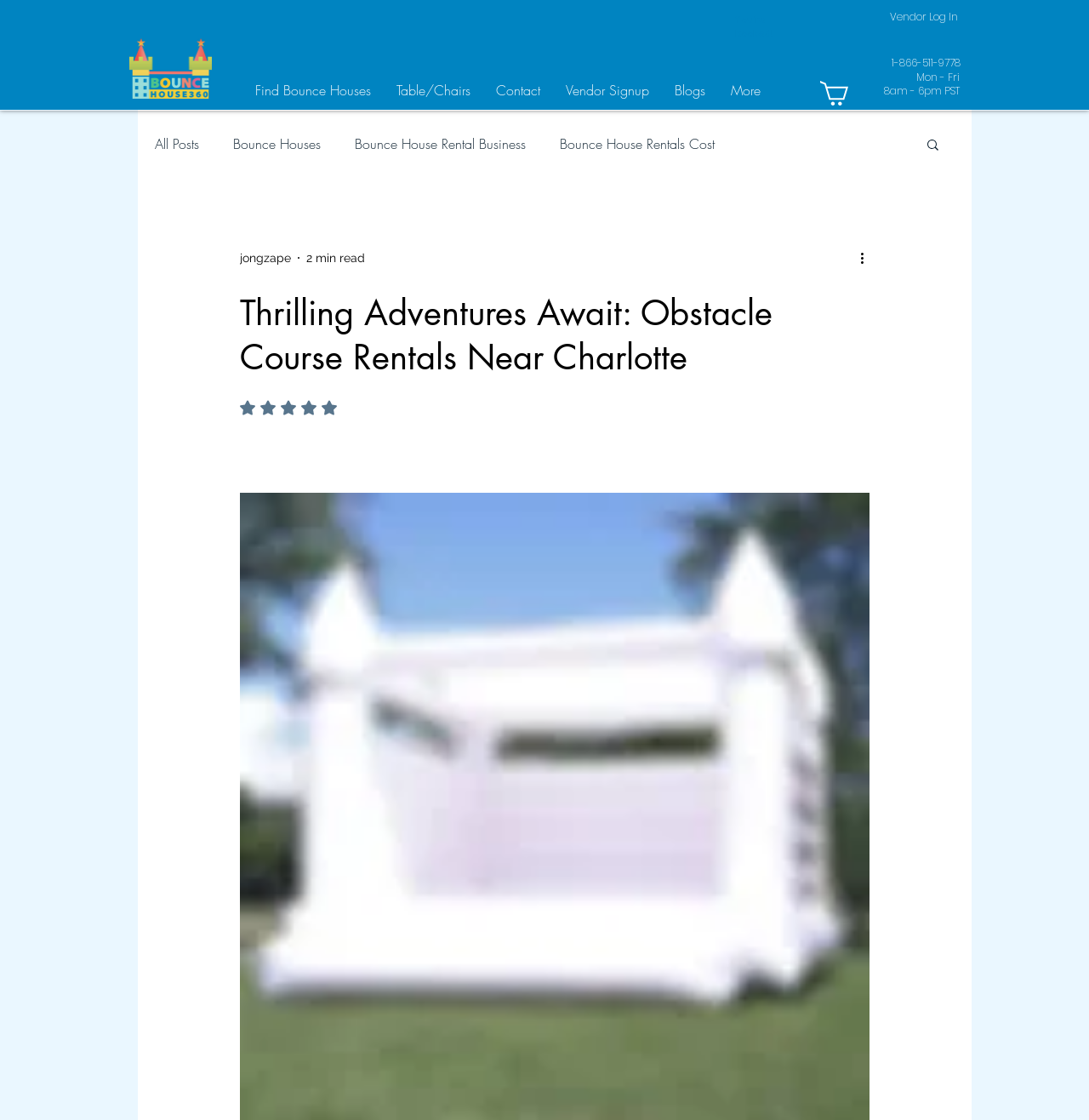How to search for bounce houses?
Based on the screenshot, provide your answer in one word or phrase.

Click the Search button